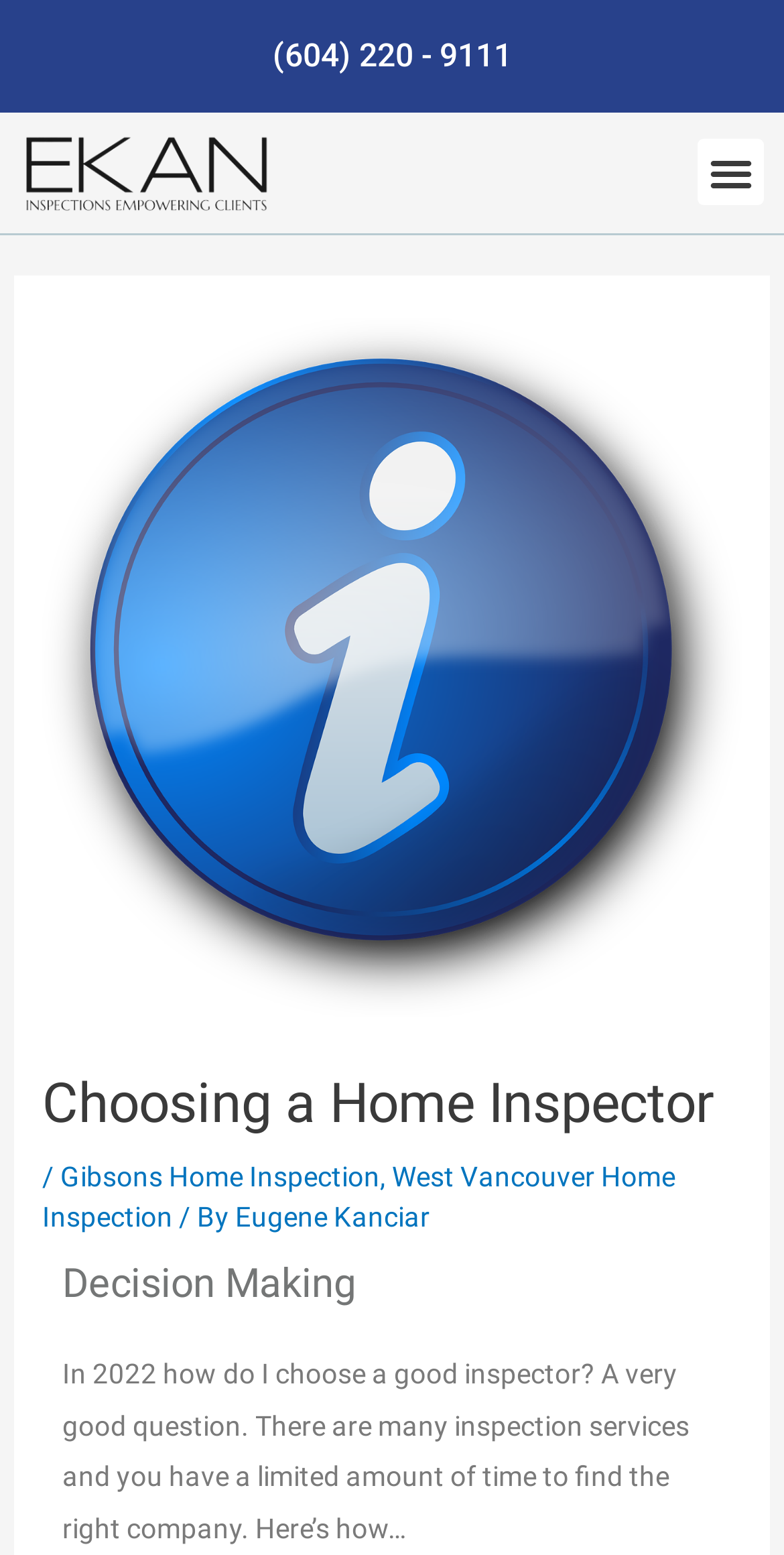Give a one-word or one-phrase response to the question:
What is the phone number on the top of the webpage?

(604) 220 - 9111